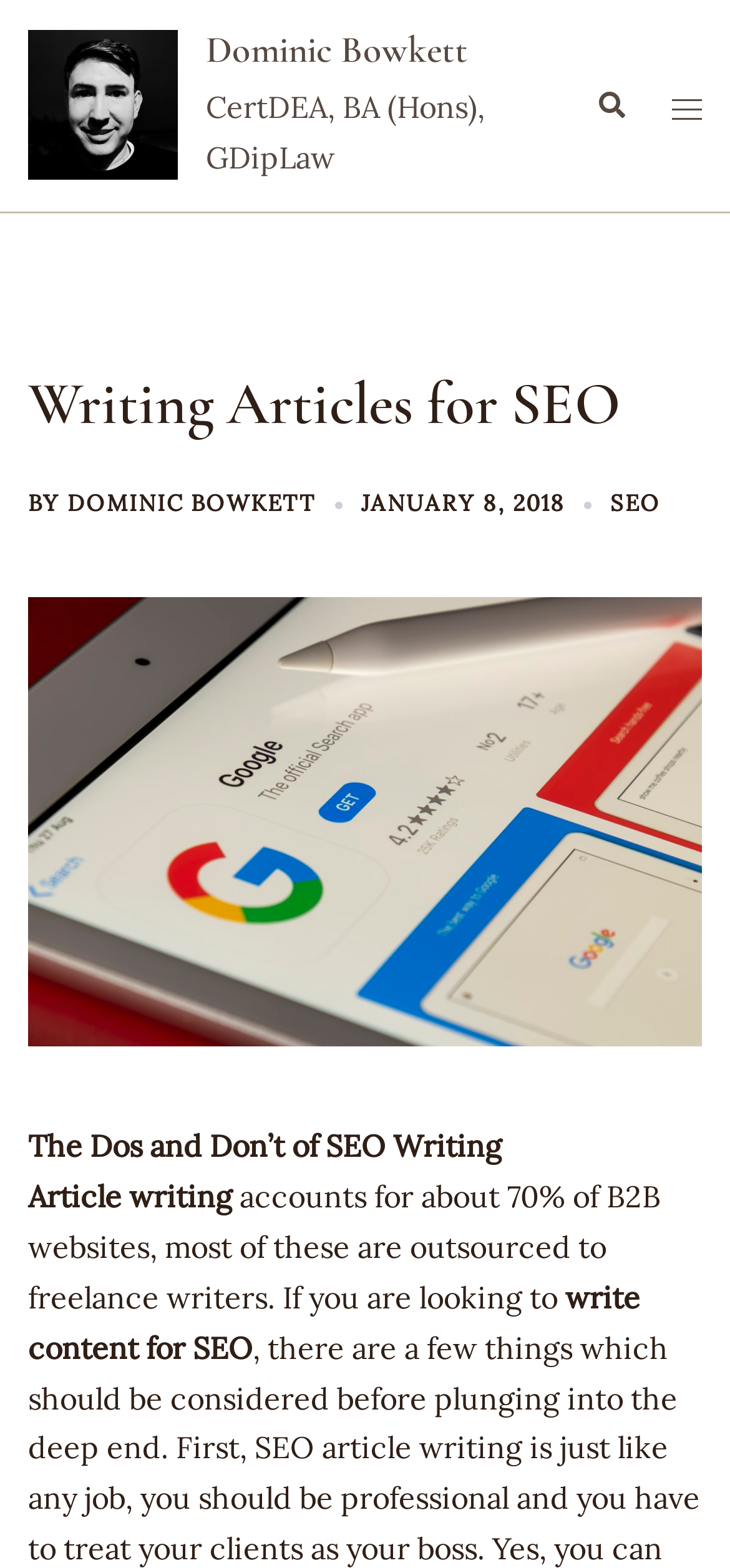Find the bounding box coordinates for the area that must be clicked to perform this action: "learn about the Dos and Don’t of SEO".

[0.446, 0.719, 0.528, 0.743]